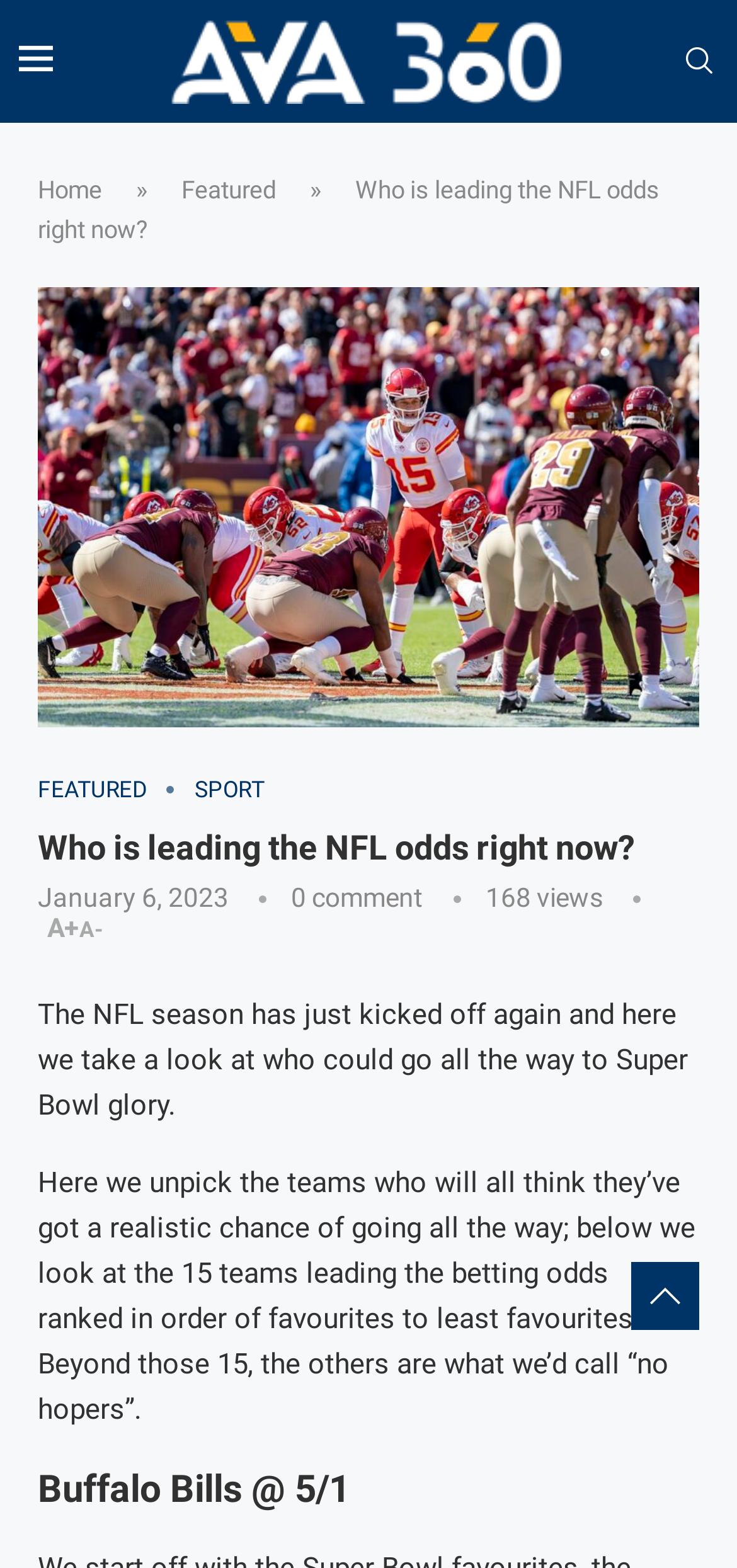What is the ranking order of the teams?
We need a detailed and meticulous answer to the question.

The webpage mentions that the 15 teams leading the betting odds are ranked in order of favourites to least favourites, indicating the ranking order of the teams.